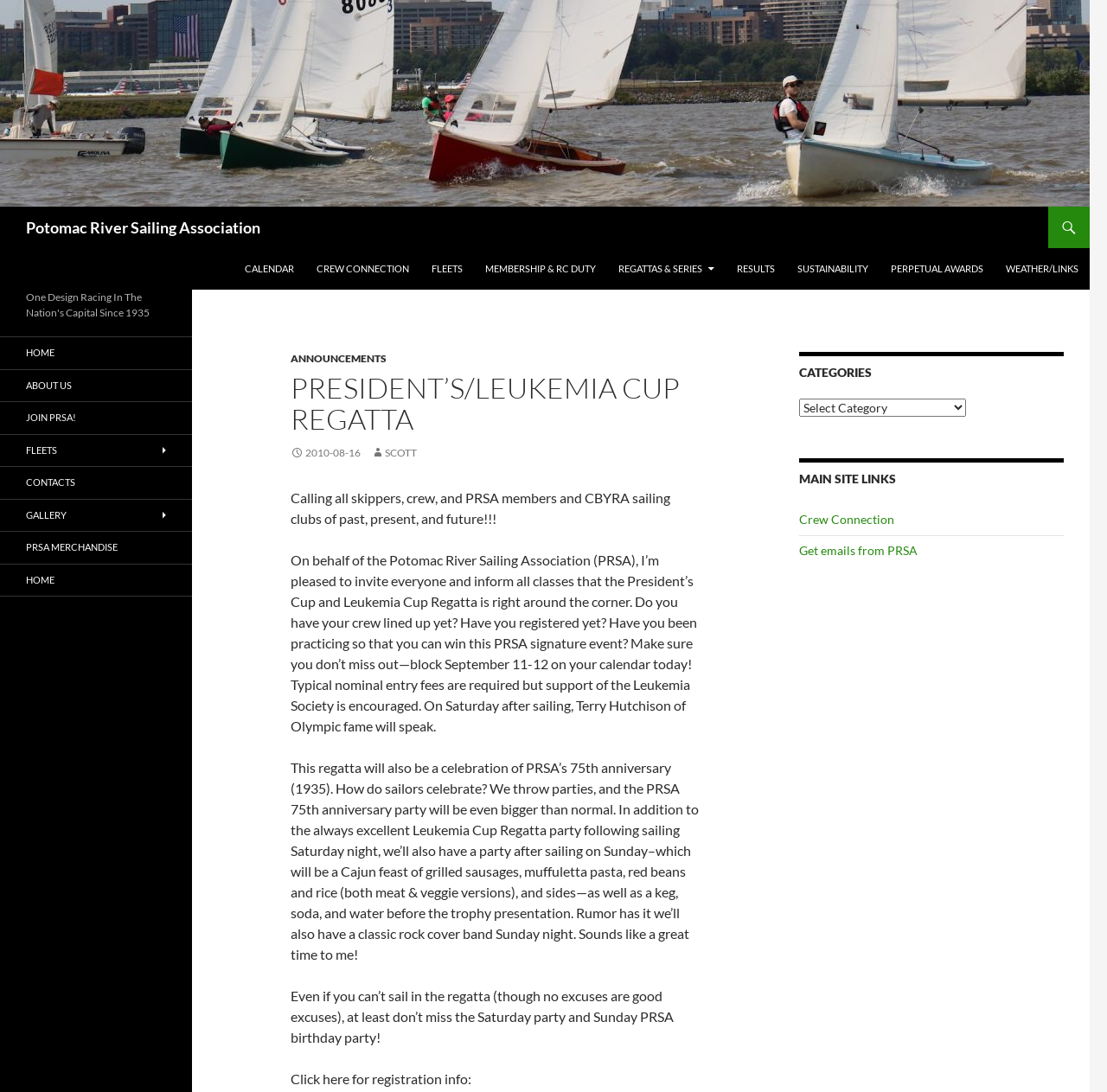Identify the bounding box coordinates for the element you need to click to achieve the following task: "Select a category from the dropdown". Provide the bounding box coordinates as four float numbers between 0 and 1, in the form [left, top, right, bottom].

[0.722, 0.365, 0.873, 0.382]